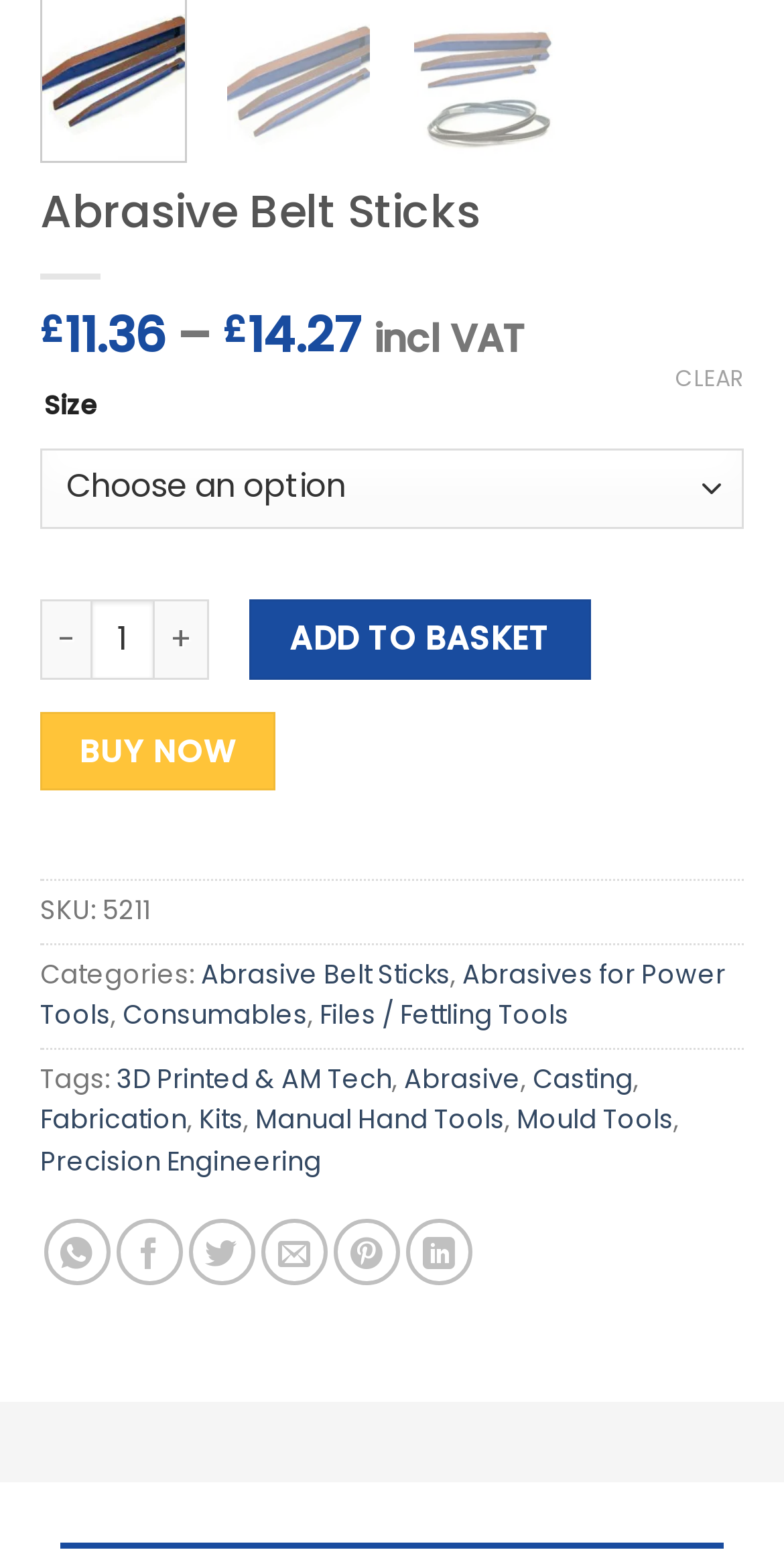What is the price of the Abrasive Belt Sticks?
Look at the image and construct a detailed response to the question.

The price of the Abrasive Belt Sticks can be found in the StaticText elements with IDs 923 and 929, which are '£11.36' and '£14.27' respectively. These elements are located near the top of the webpage, indicating that they are related to the product's pricing.